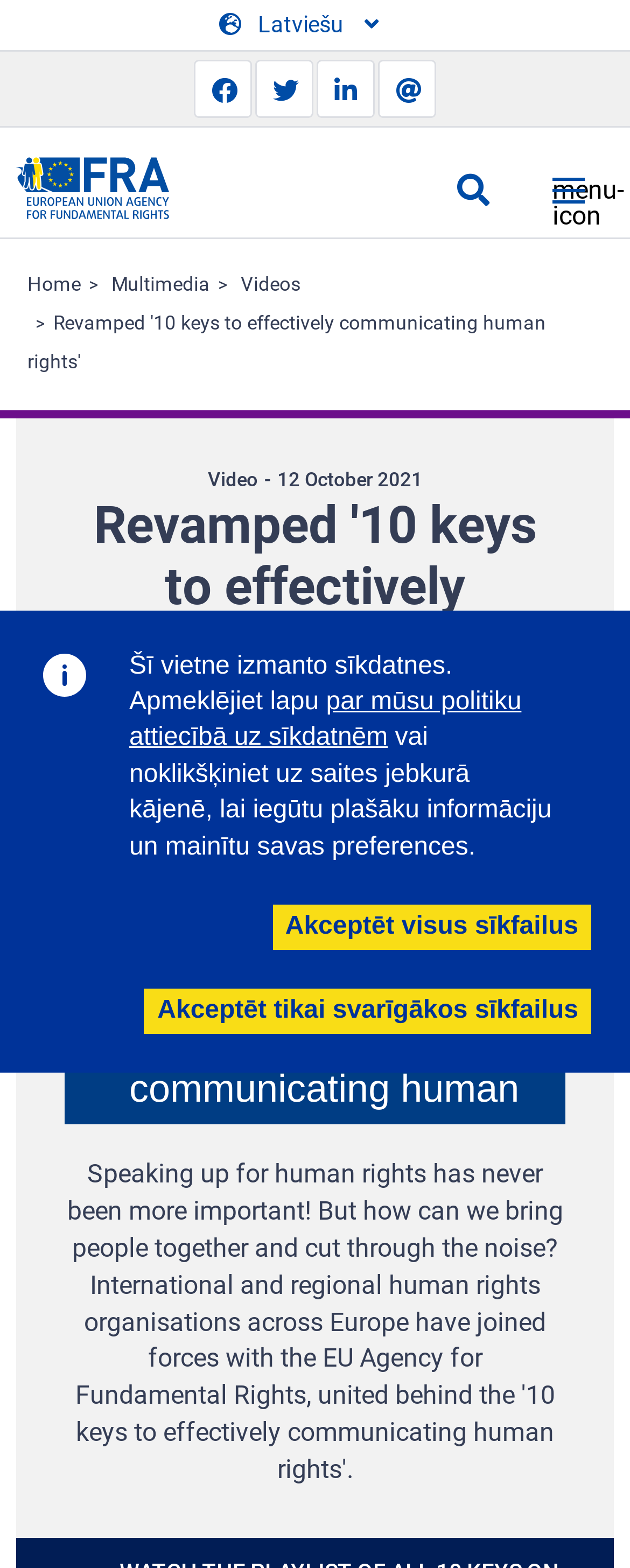Using the format (top-left x, top-left y, bottom-right x, bottom-right y), and given the element description, identify the bounding box coordinates within the screenshot: Akceptēt visus sīkfailus

[0.432, 0.577, 0.938, 0.606]